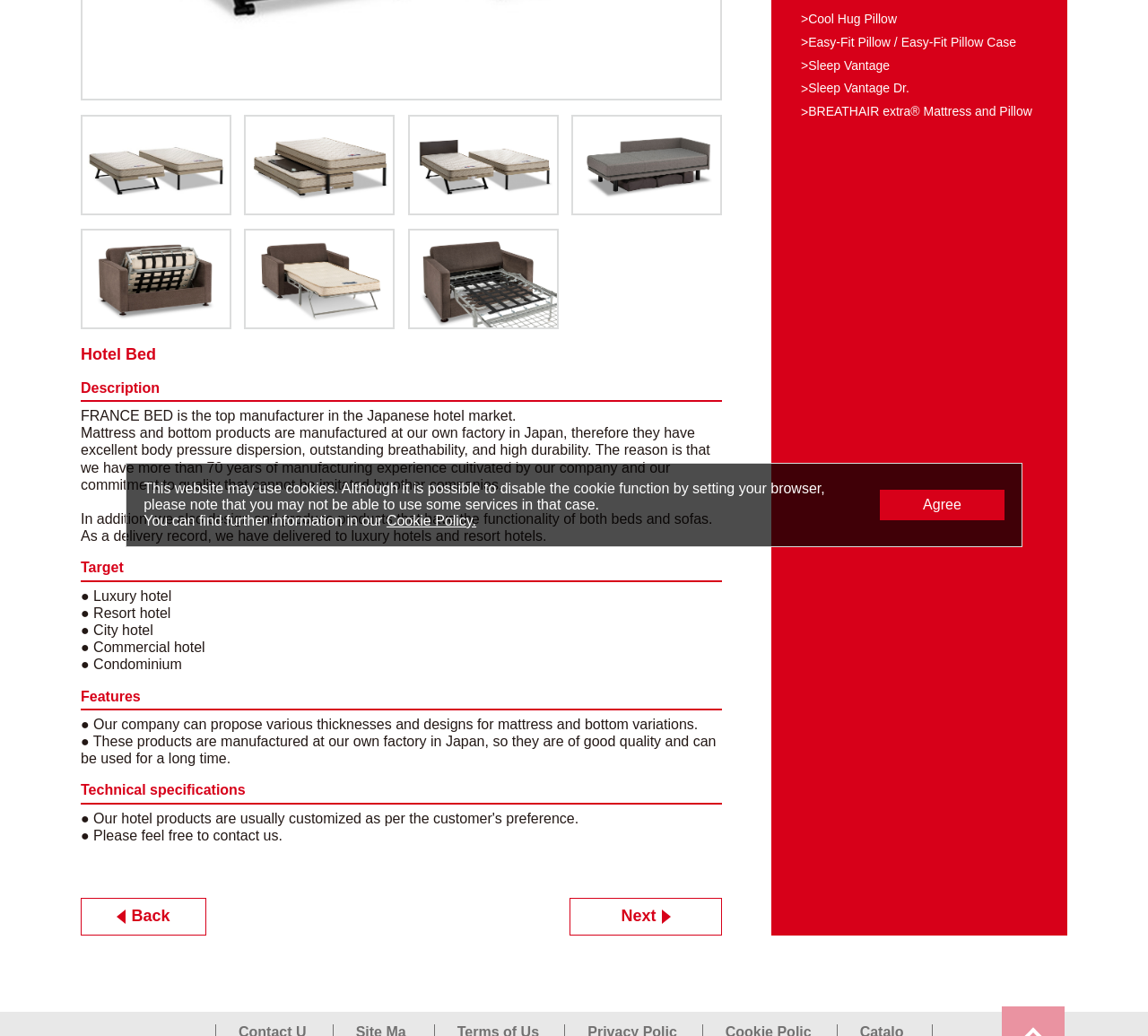Provide the bounding box coordinates for the specified HTML element described in this description: "Sleep Vantage Dr.". The coordinates should be four float numbers ranging from 0 to 1, in the format [left, top, right, bottom].

[0.672, 0.075, 0.93, 0.097]